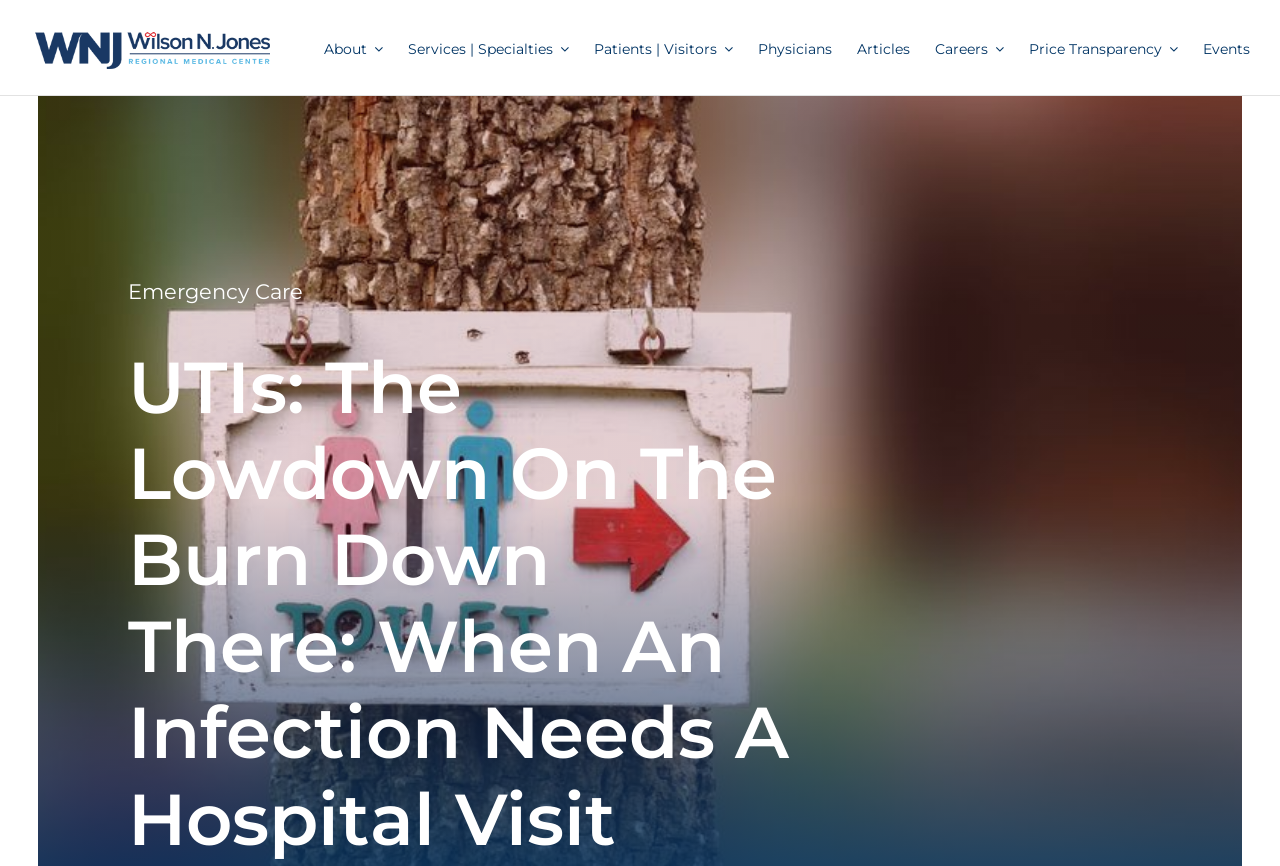What is the main topic of the webpage?
From the screenshot, provide a brief answer in one word or phrase.

UTIs and hospital visits